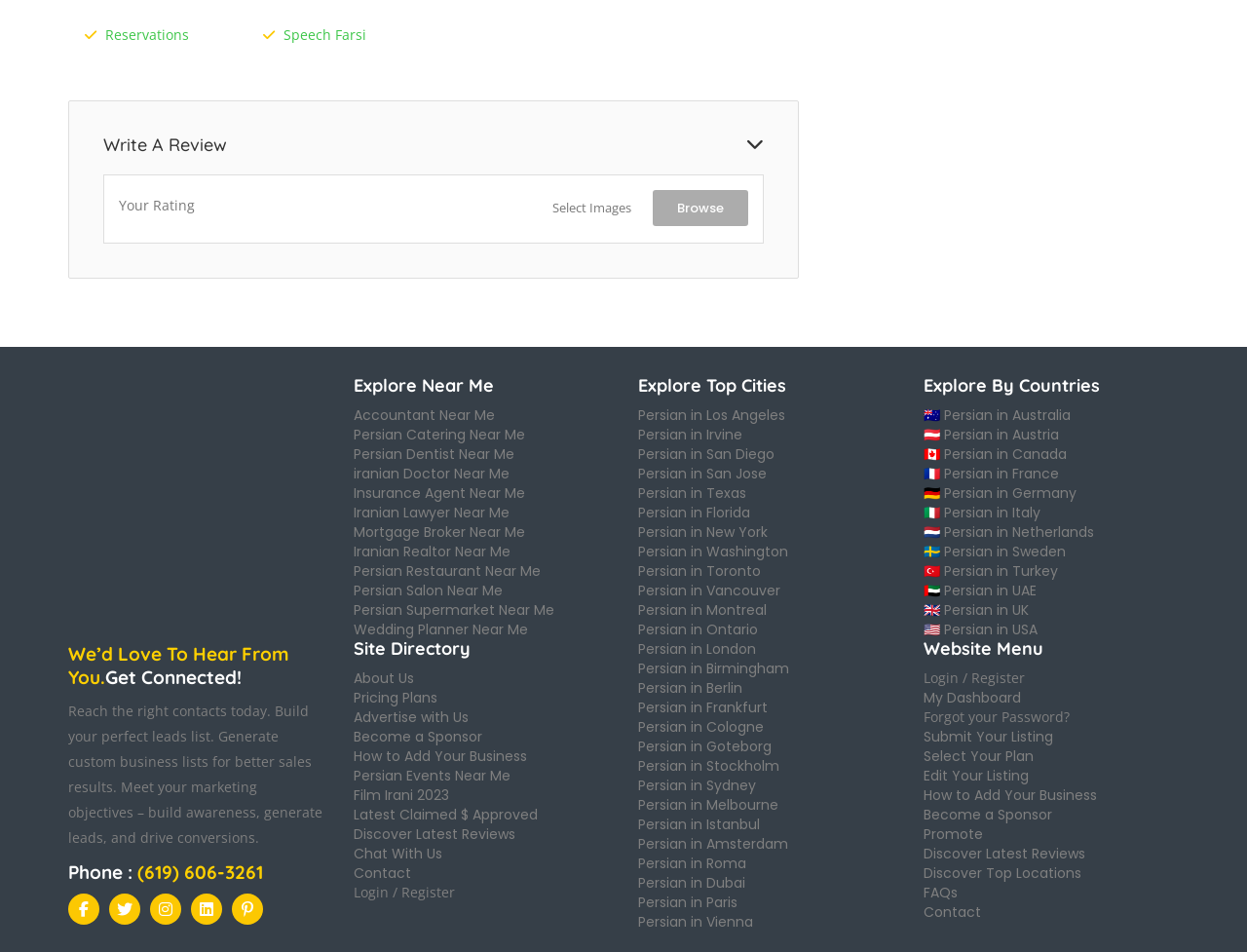Locate the bounding box coordinates of the area where you should click to accomplish the instruction: "Explore Accountant Near Me".

[0.283, 0.426, 0.396, 0.446]